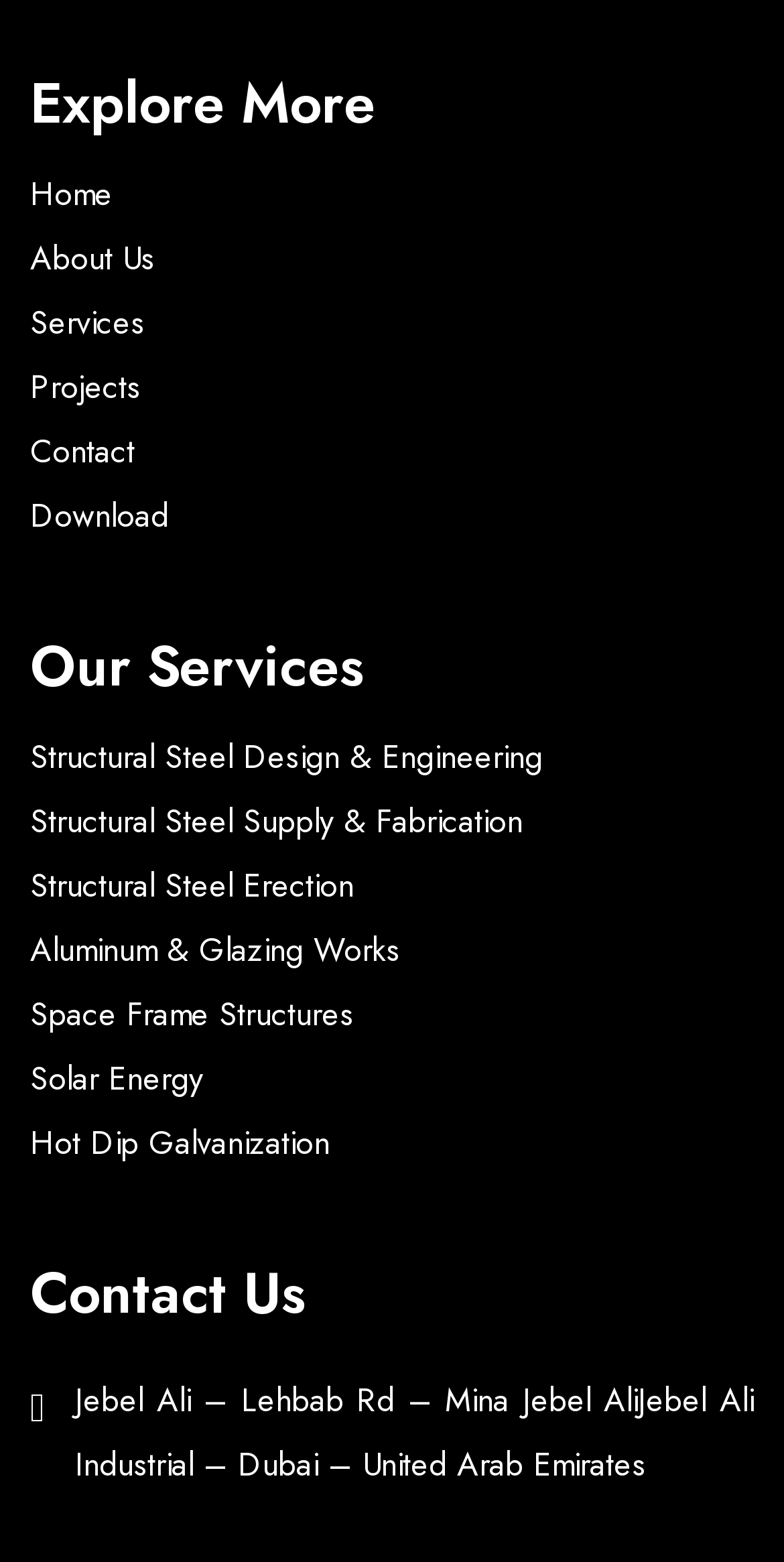What is the address of the company?
Please provide a single word or phrase as your answer based on the screenshot.

Jebel Ali – Lehbab Rd – Mina Jebel Ali